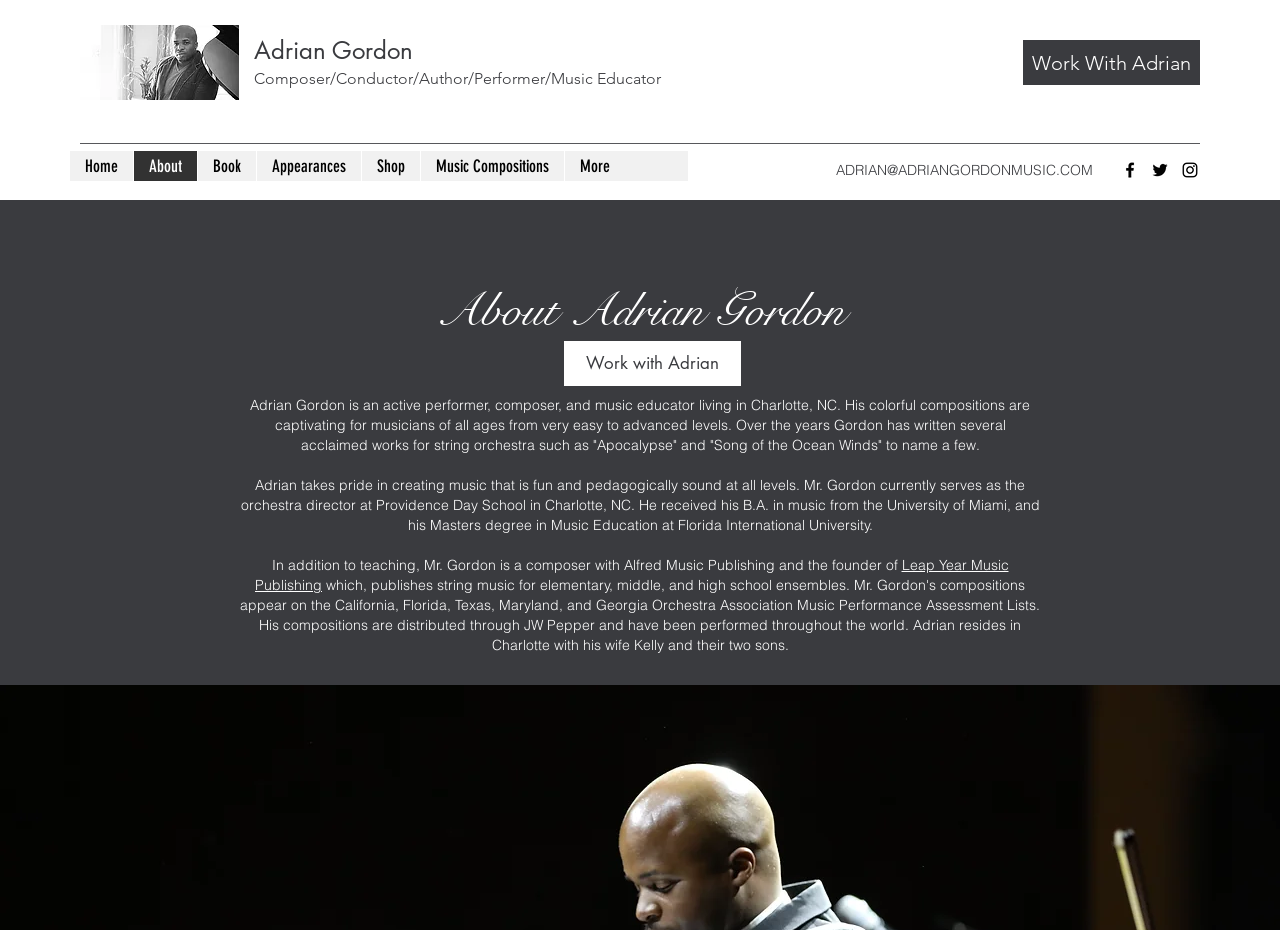Could you please study the image and provide a detailed answer to the question:
What is Adrian Gordon's profession?

Based on the webpage, Adrian Gordon's profession is mentioned as 'Composer/Conductor/Author/Performer/Music Educator' in the StaticText element with bounding box coordinates [0.198, 0.074, 0.516, 0.095].